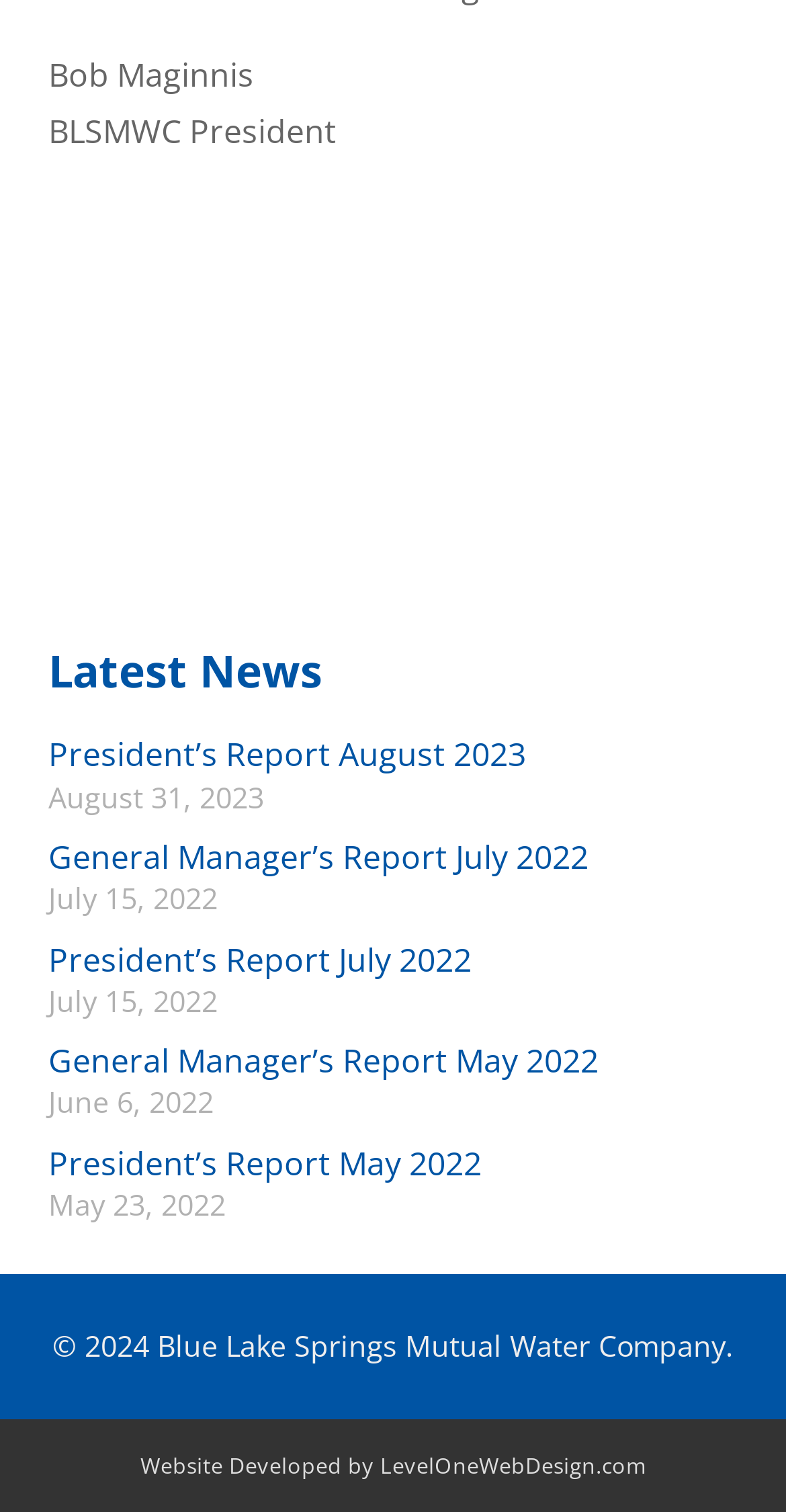Bounding box coordinates should be provided in the format (top-left x, top-left y, bottom-right x, bottom-right y) with all values between 0 and 1. Identify the bounding box for this UI element: President’s Report July 2022

[0.062, 0.619, 0.6, 0.649]